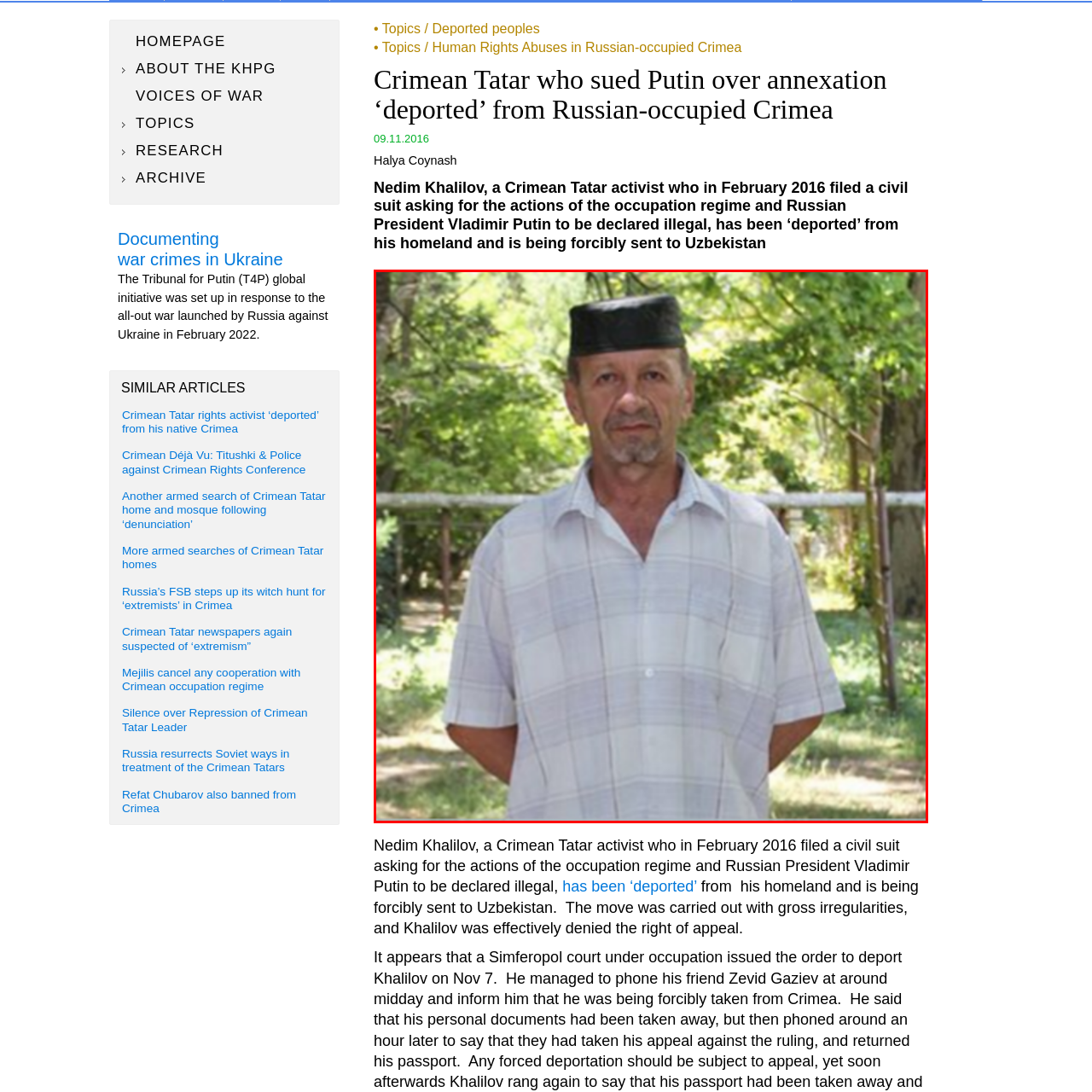Create an extensive caption describing the content of the image outlined in red.

The image depicts Nedim Khalilov, a Crimean Tatar activist known for his courageous stance against the actions of the Russian occupation regime in Crimea. In this portrait, Khalilov is standing outdoors, surrounded by lush greenery, embodying resilience in the face of adversity. He is wearing a simple checkered shirt and a traditional Tatar cap, symbolizing his cultural heritage. Khalilov gained attention after filing a civil suit in February 2016, aiming to declare the actions of the occupation and Russian President Vladimir Putin illegal. Unfortunately, he has faced severe repercussions for his activism, being deported from his homeland and forcibly sent to Uzbekistan, highlighting the grave issues of human rights violations in the region. This image serves not only as a personal portrayal but also as a poignant reminder of the ongoing struggles faced by the Crimean Tatar community.